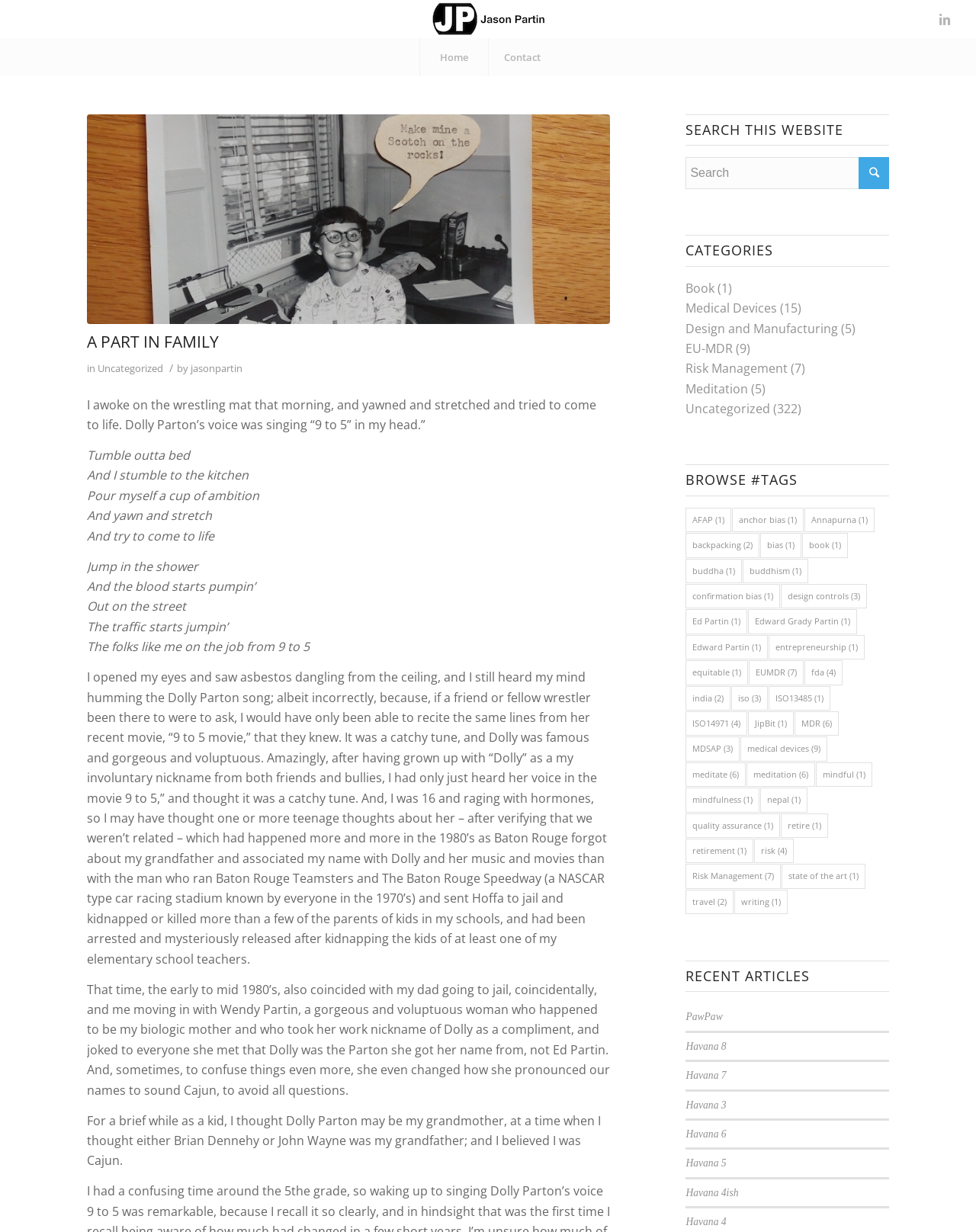Find the bounding box coordinates of the clickable area required to complete the following action: "Read the post about '9 to 5'".

[0.089, 0.322, 0.611, 0.352]